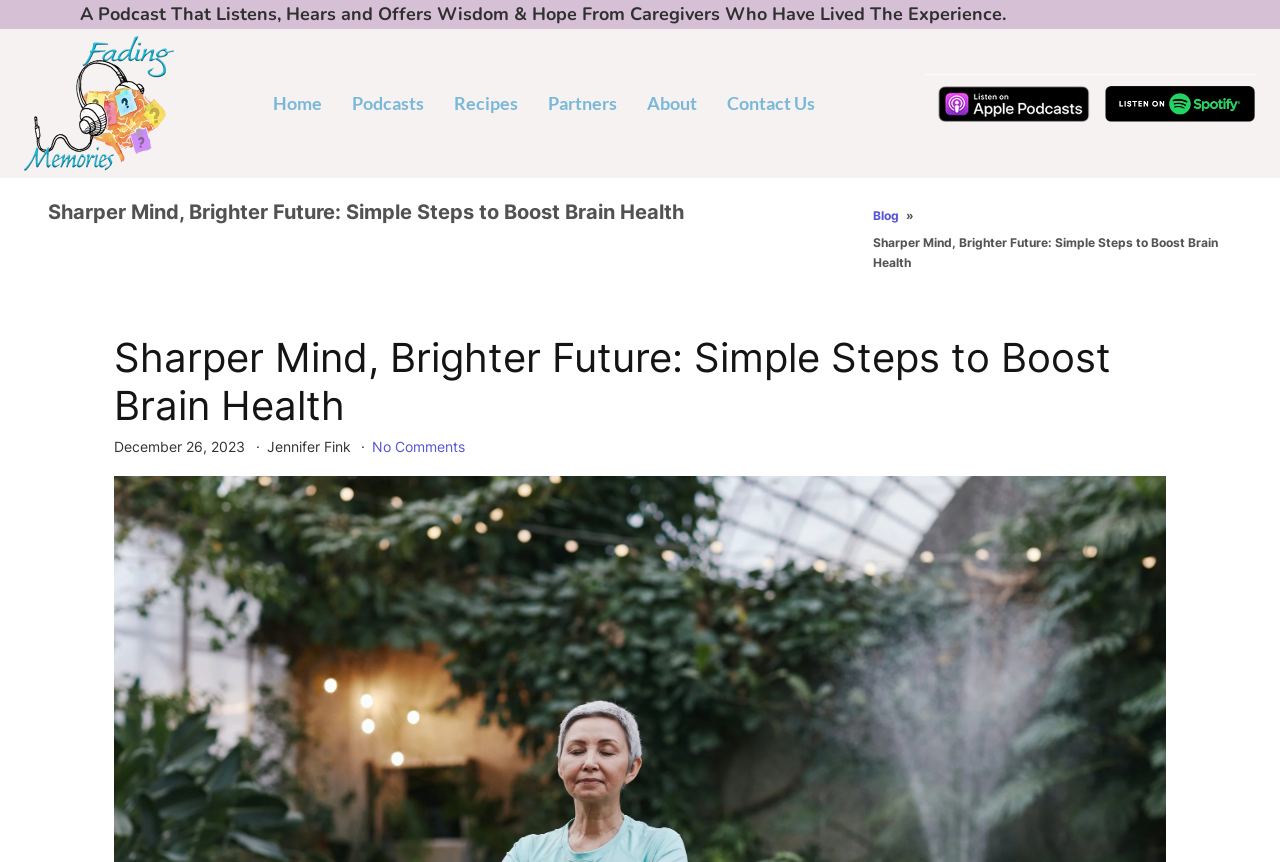Please find and provide the title of the webpage.

Sharper Mind, Brighter Future: Simple Steps to Boost Brain Health